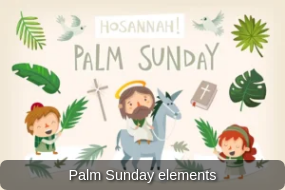Answer briefly with one word or phrase:
What is the color palette used in the image?

Light pastel